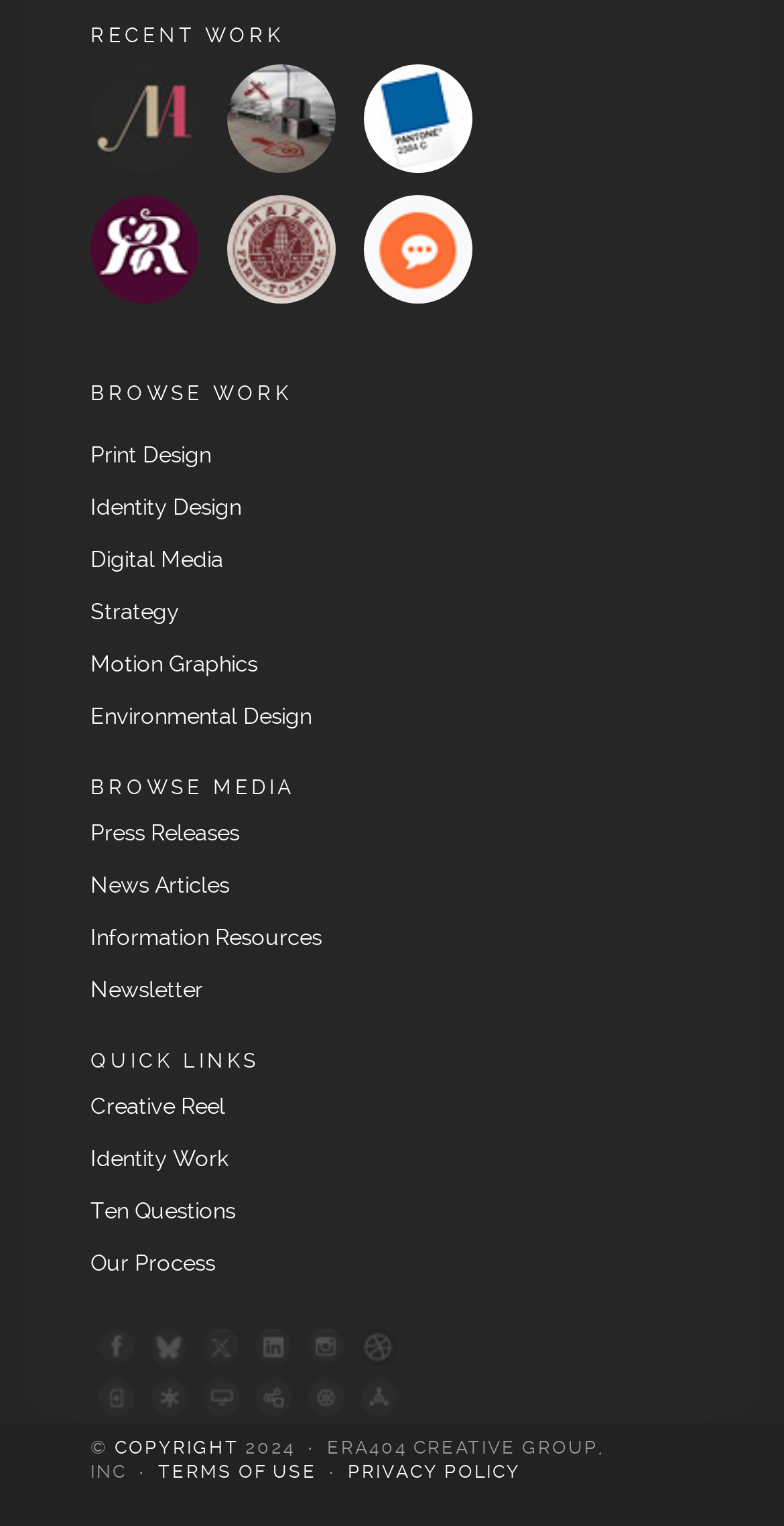How many recent work items are displayed?
Based on the screenshot, answer the question with a single word or phrase.

5